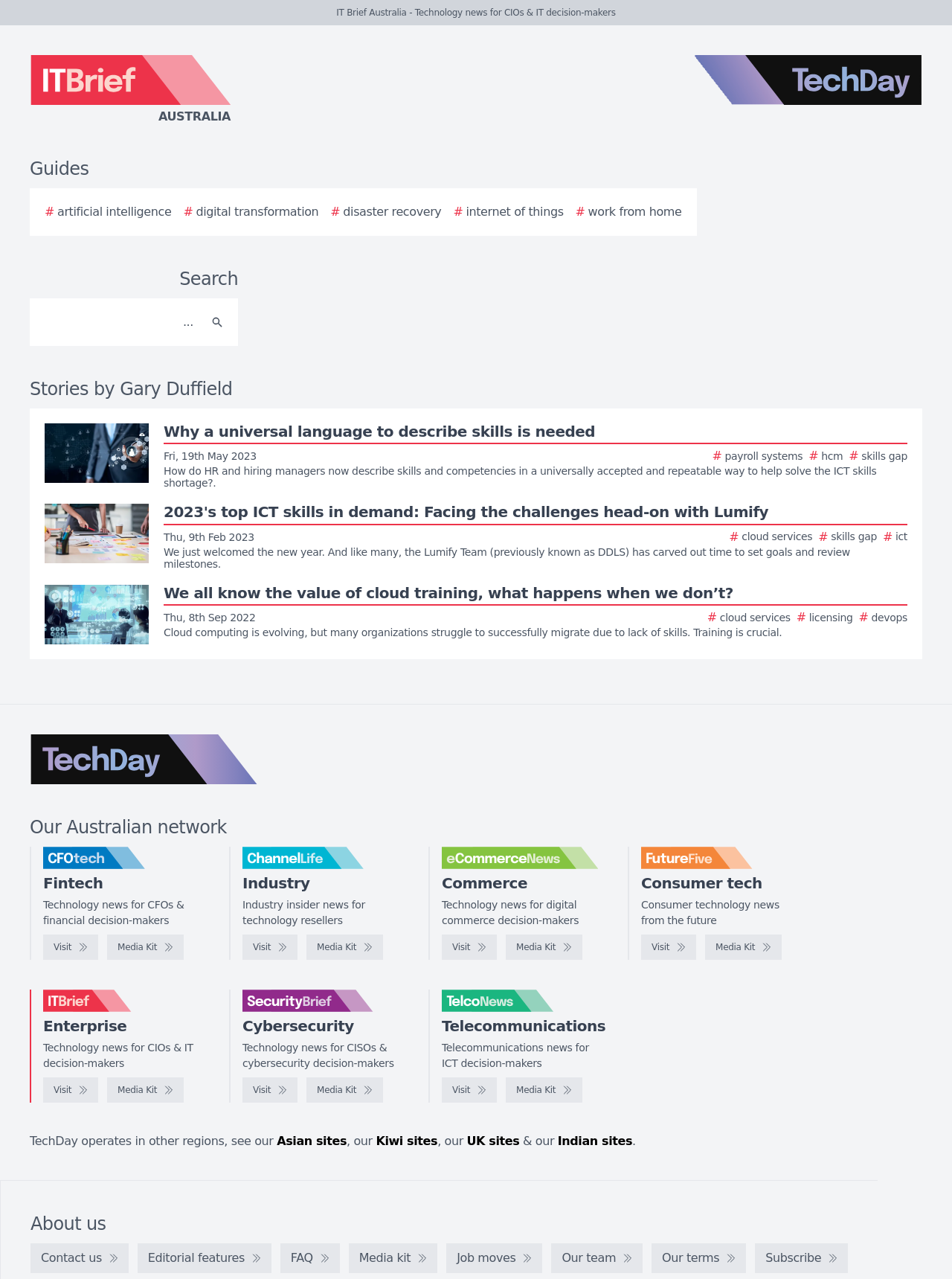Determine the bounding box coordinates for the region that must be clicked to execute the following instruction: "Read the story about universal language to describe skills".

[0.047, 0.331, 0.953, 0.382]